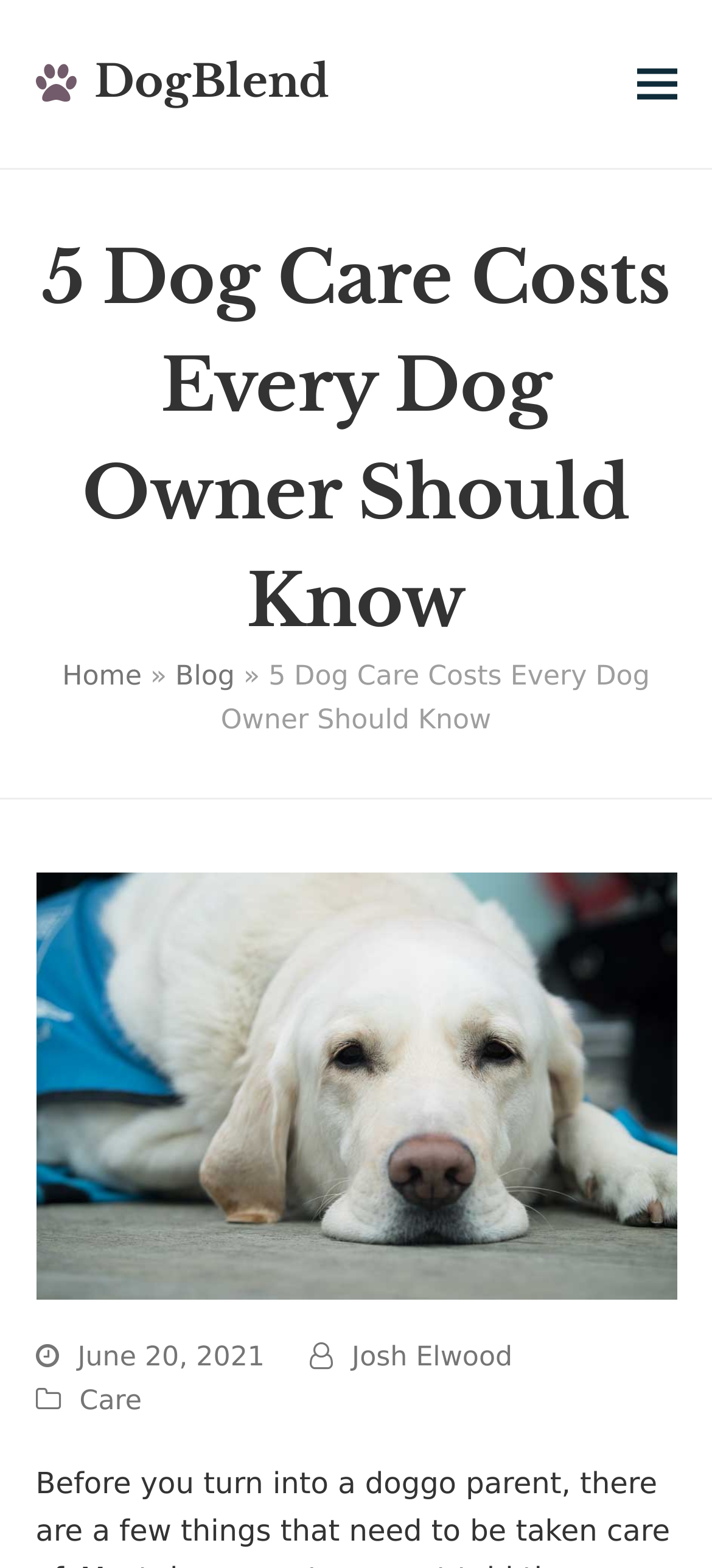For the element described, predict the bounding box coordinates as (top-left x, top-left y, bottom-right x, bottom-right y). All values should be between 0 and 1. Element description: Josh Elwood

[0.494, 0.856, 0.72, 0.875]